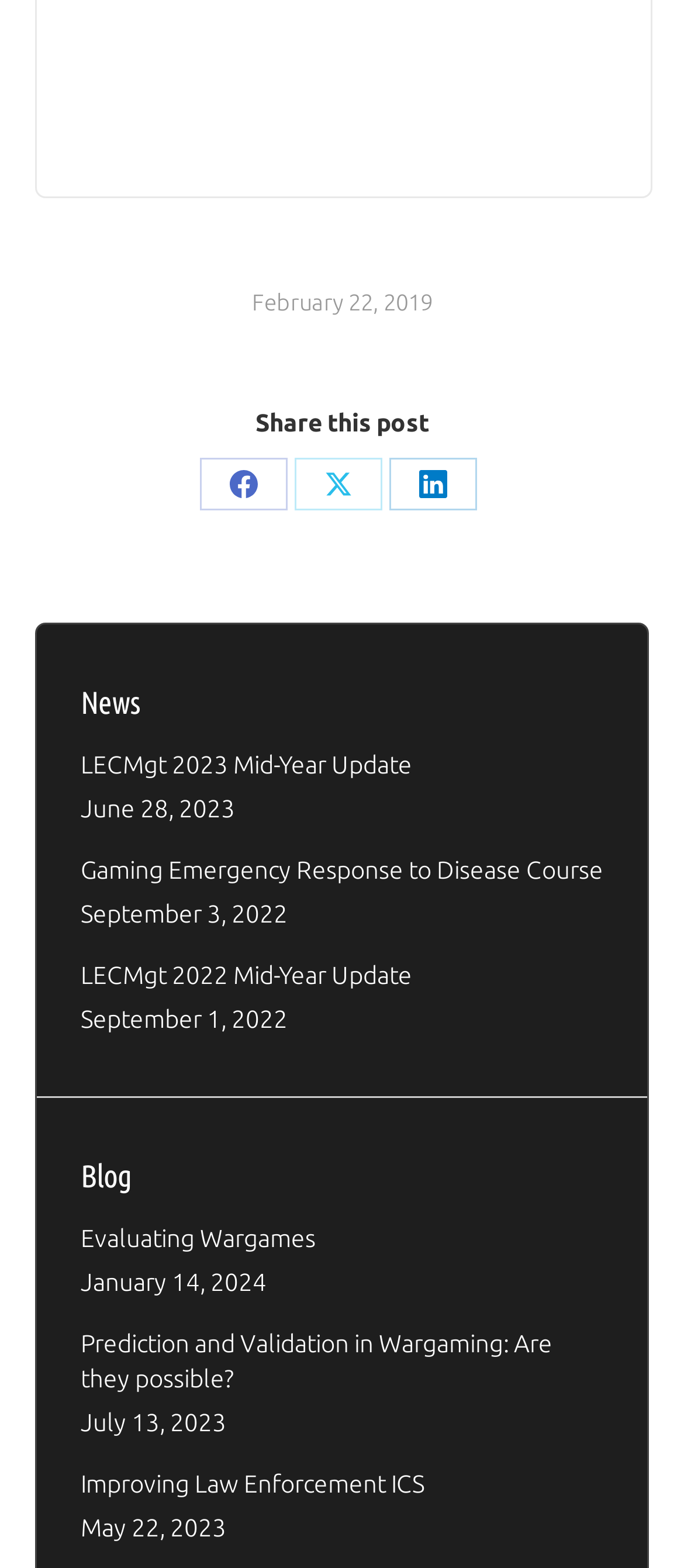Locate the bounding box coordinates of the element you need to click to accomplish the task described by this instruction: "Share this post on LinkedIn".

[0.569, 0.291, 0.697, 0.325]